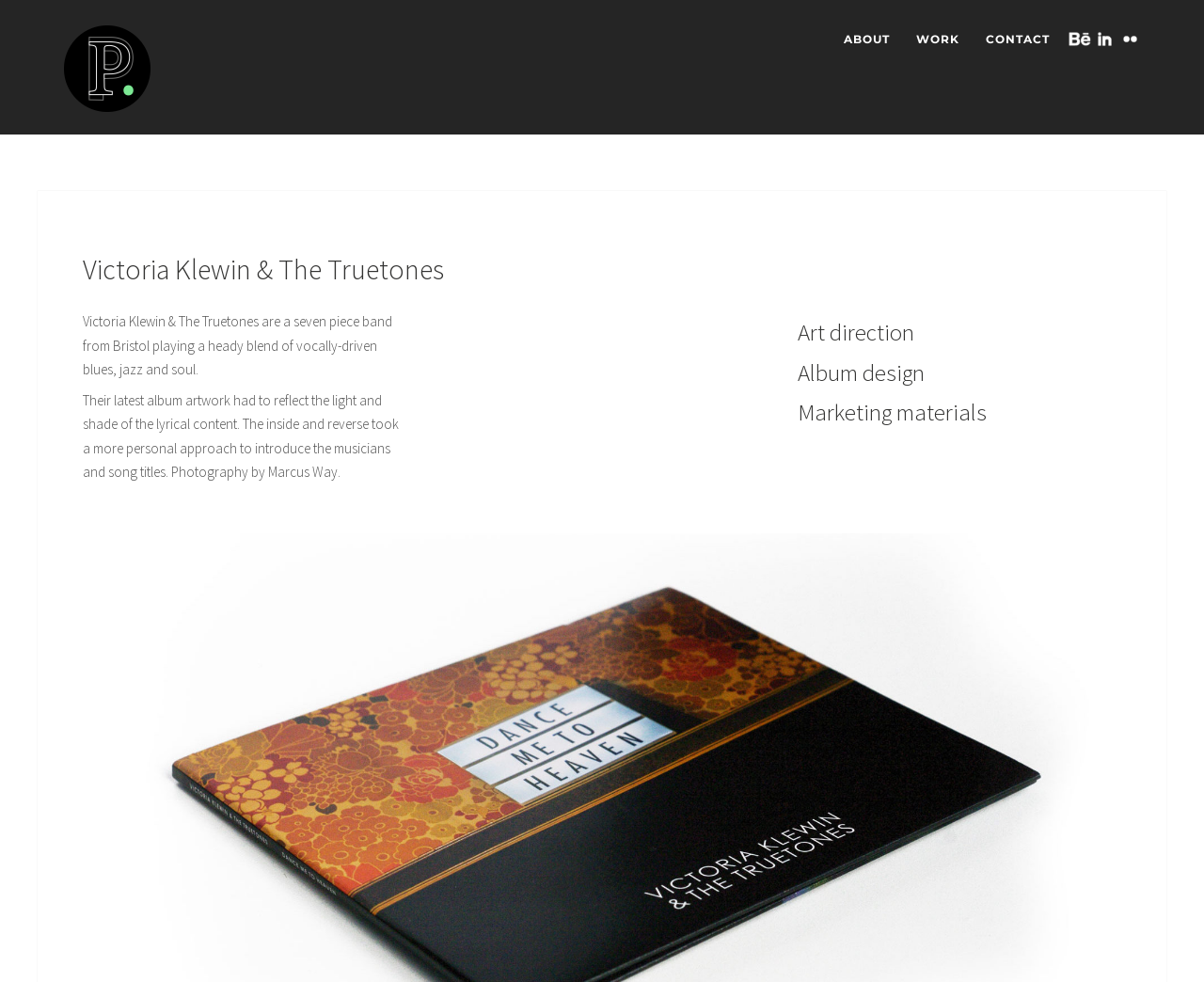What type of music does the band play?
Please provide a full and detailed response to the question.

The type of music the band plays can be inferred from the StaticText element which describes the band's music as 'a heady blend of vocally-driven blues, jazz and soul'.